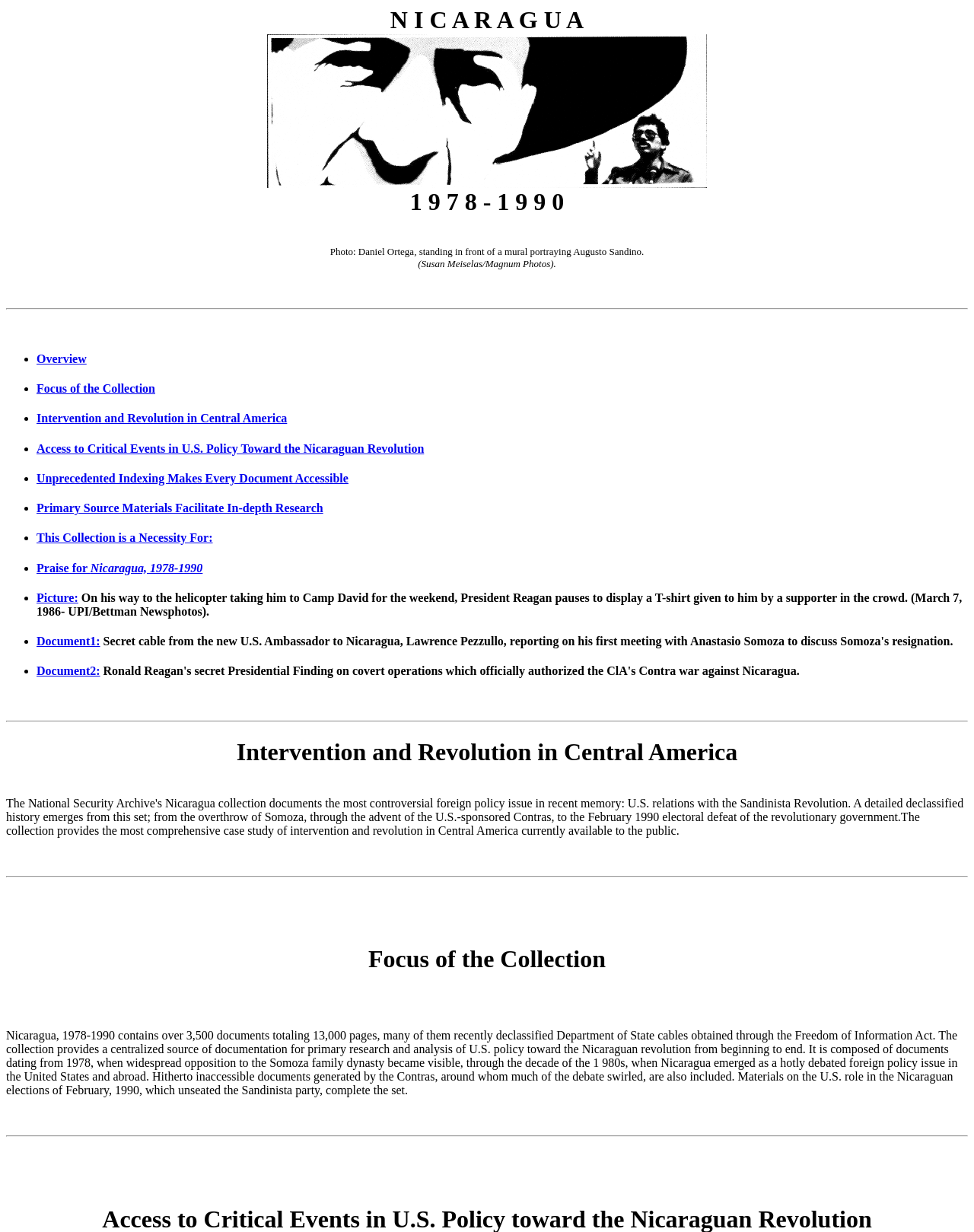Please mark the bounding box coordinates of the area that should be clicked to carry out the instruction: "Click on the link 'Document1:'".

[0.038, 0.515, 0.103, 0.526]